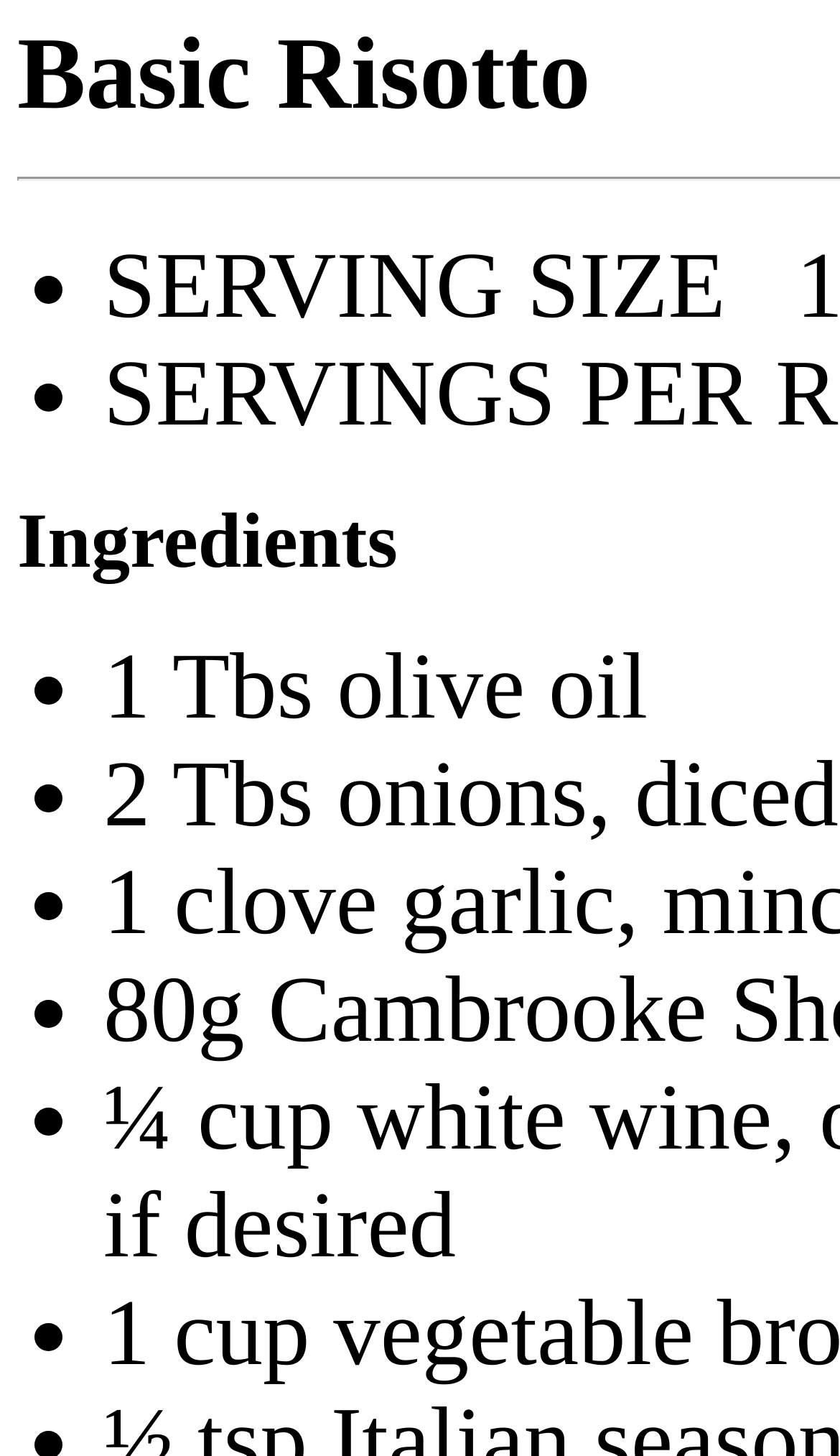Are the ingredients listed in a specific order?
Answer with a single word or phrase, using the screenshot for reference.

yes